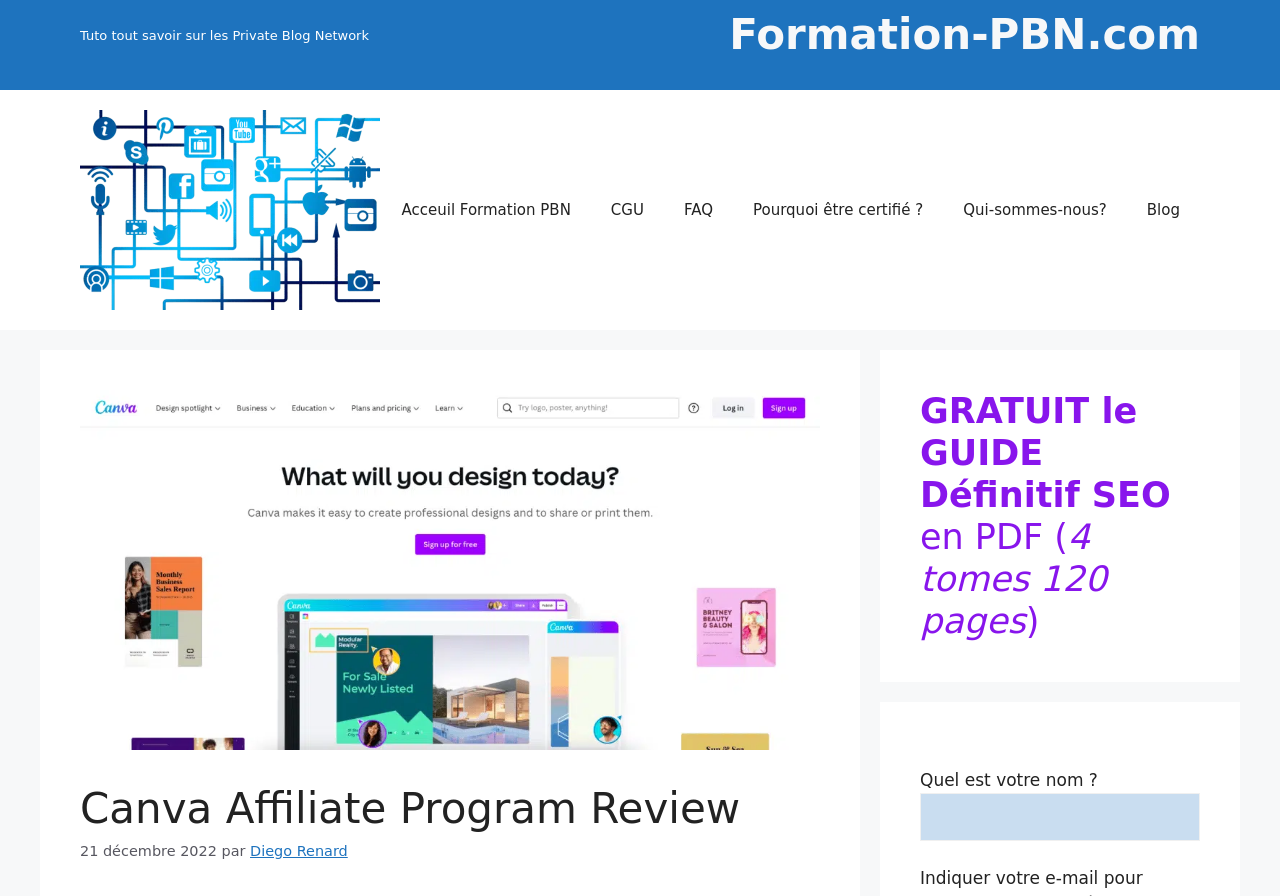Respond concisely with one word or phrase to the following query:
What is the name of the website?

Formation PBN